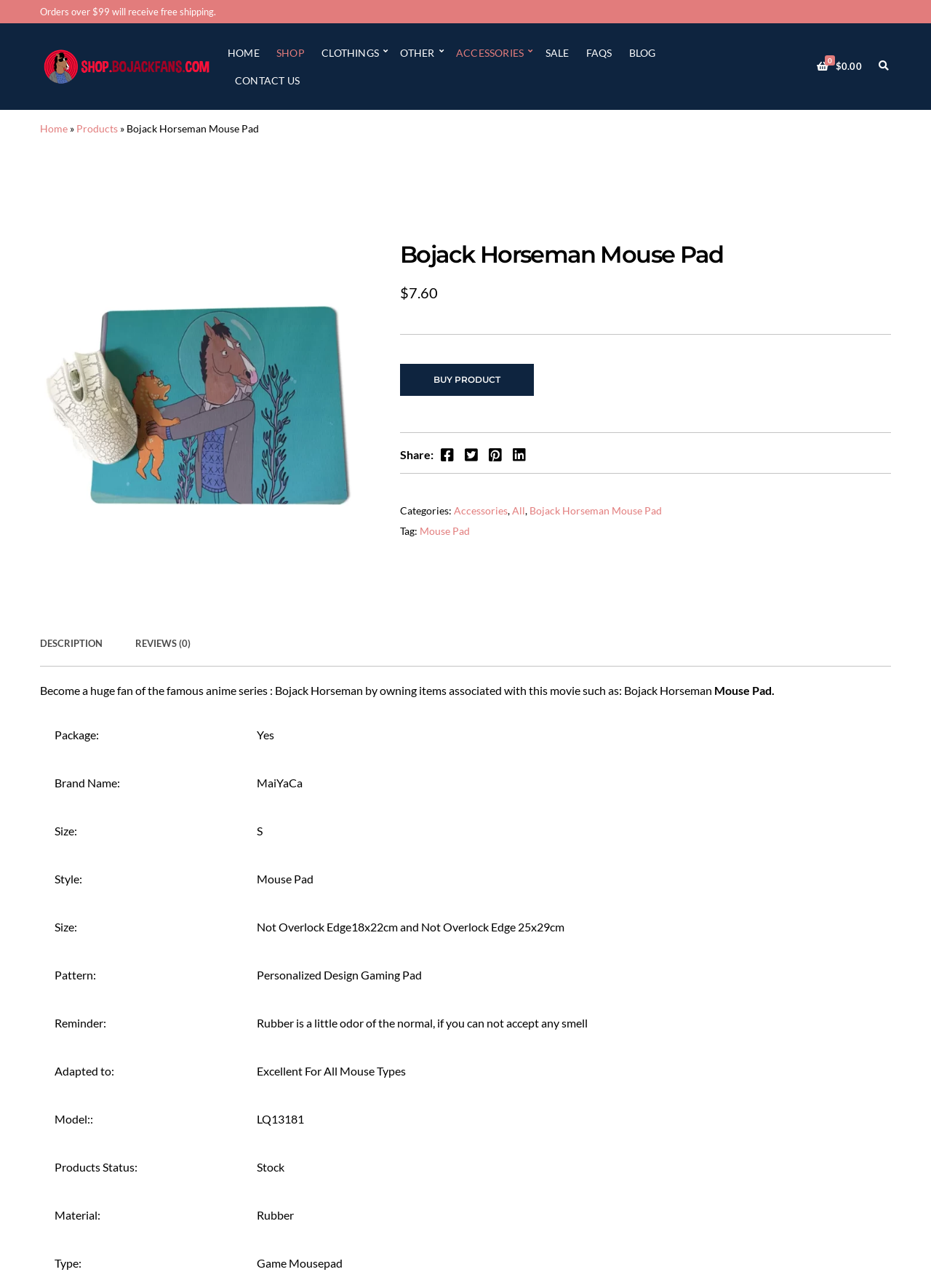Deliver a detailed narrative of the webpage's visual and textual elements.

This webpage is an e-commerce product page for a Bojack Horseman Mouse Pad. At the top, there is a navigation menu with links to 'HOME', 'SHOP', 'CLOTHINGS', 'OTHER', 'ACCESSORIES', 'SALE', 'FAQS', 'BLOG', and 'CONTACT US'. Below the navigation menu, there is a search bar and a shopping cart icon with a total of $0.00.

The main content of the page is dedicated to the product, with a large image of the Bojack Horseman Mouse Pad at the top. Below the image, there is a heading with the product name, followed by a price of $7.60 and a 'BUY PRODUCT' button. There are also social media sharing links and a 'Categories' section with links to 'Accessories', 'All', and 'Bojack Horseman Mouse Pad'.

To the right of the product image, there is a tab list with two tabs: 'DESCRIPTION' and 'REVIEWS (0)'. The 'DESCRIPTION' tab is currently selected and displays a detailed product description, including information about the product's package, brand name, size, style, and material. The description also includes a reminder about the product's rubber material and its compatibility with all mouse types.

At the very bottom of the page, there is a section with links to 'Home', 'Products', and a '»' symbol, which may indicate a breadcrumb trail.